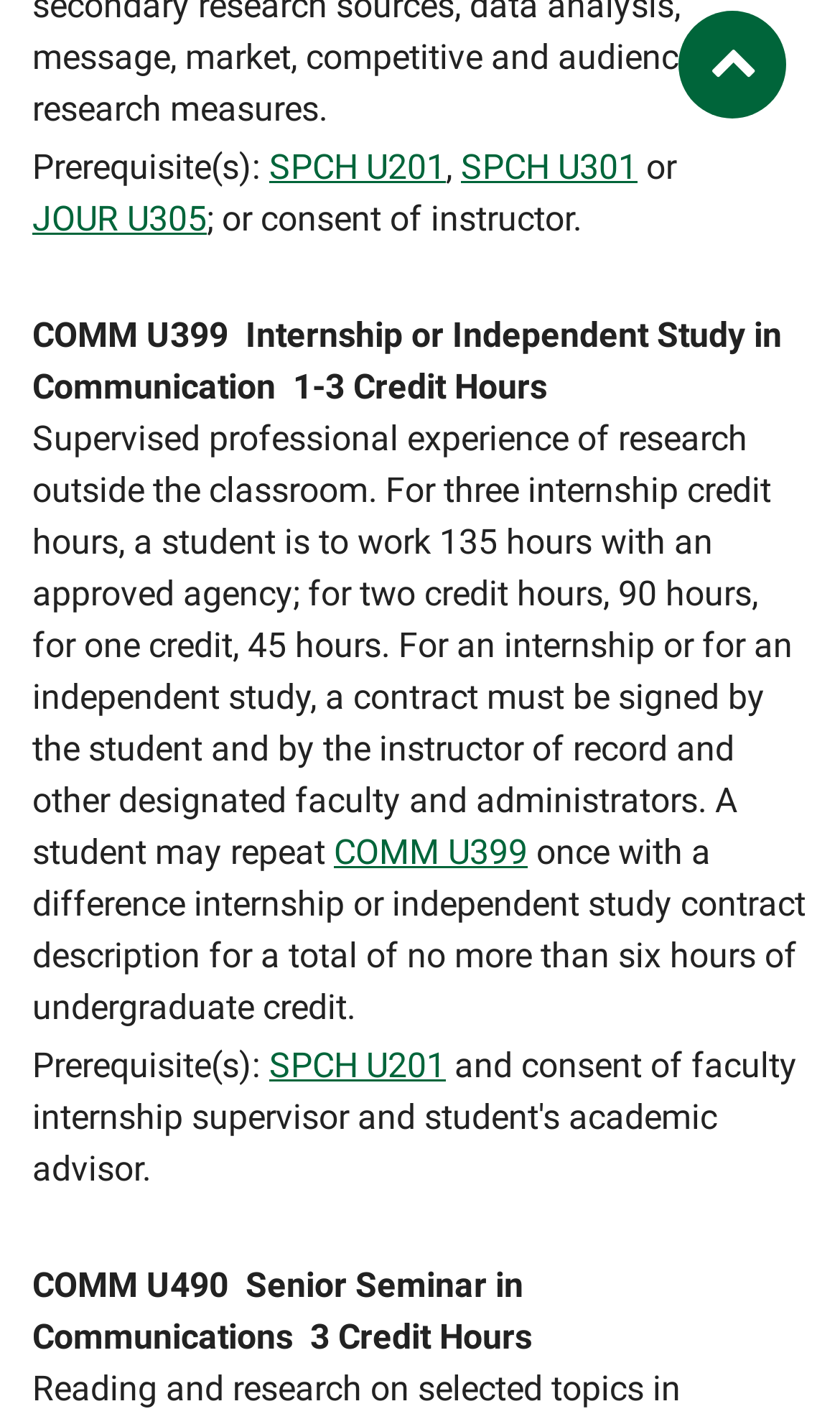Find the bounding box coordinates for the HTML element described in this sentence: "SPCH U201". Provide the coordinates as four float numbers between 0 and 1, in the format [left, top, right, bottom].

[0.321, 0.736, 0.531, 0.765]